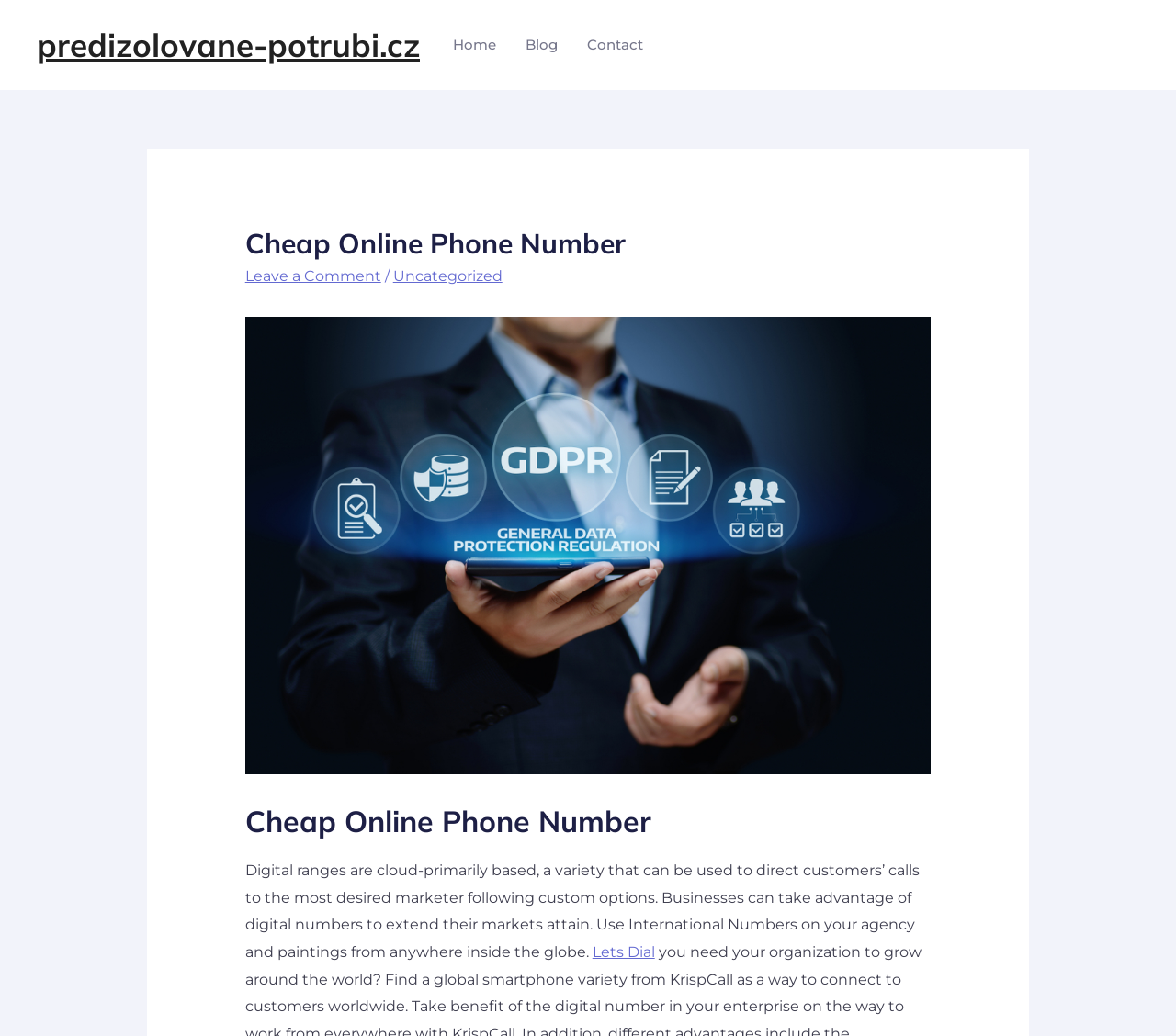What is the name of the company or service?
Carefully examine the image and provide a detailed answer to the question.

The link 'Lets Dial' is present at the bottom of the page, suggesting that it might be the name of the company or service offering cheap online phone numbers.